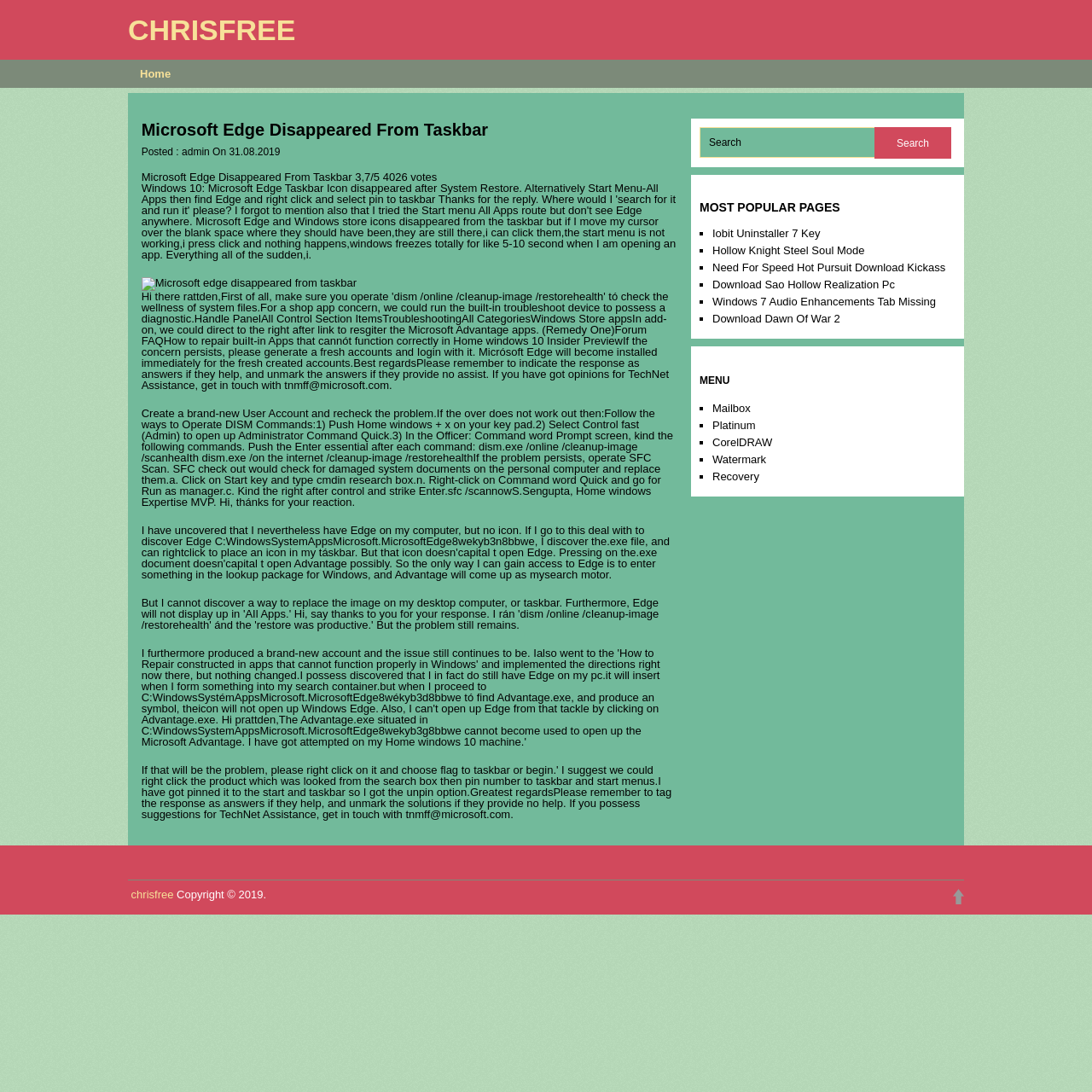Generate a thorough caption detailing the webpage content.

This webpage appears to be a blog or forum post discussing a specific issue with Microsoft Edge on Windows 10. At the top of the page, there is a heading with the title "Microsoft Edge Disappeared From Taskbar" and a link to the author's profile, "CHRISFREE". Below this, there is a navigation menu with links to "Home" and other pages.

The main content of the page is an article with a heading that matches the title of the page. The article discusses a problem where Microsoft Edge disappears from the taskbar after a system restore and provides a solution to pin the Edge icon to the taskbar. The article also includes a rating system with 3.7/5 votes and 4026 views.

To the right of the article, there is a sidebar with a search bar and a list of popular pages, including links to other articles and topics such as "Iobit Uninstaller 7 Key", "Hollow Knight Steel Soul Mode", and "Need For Speed Hot Pursuit Download Kickass".

Below the article, there is a section with a heading "MENU" that contains links to other pages or categories, including "Mailbox", "Platinum", "CorelDRAW", and "Recovery".

At the bottom of the page, there is a footer with copyright information and a link to the author's profile. There is also a small image in the bottom right corner, but its purpose is unclear.